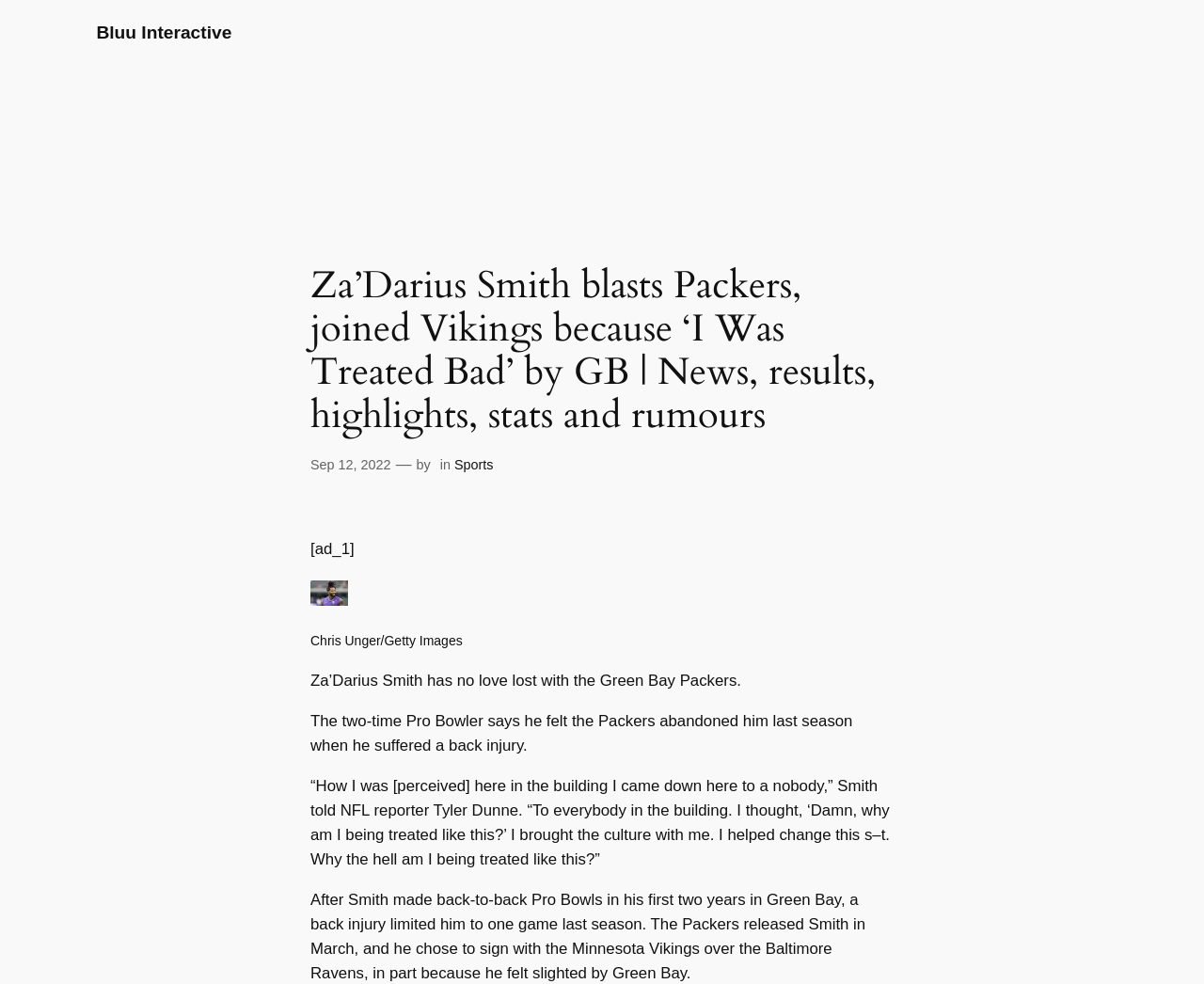Answer in one word or a short phrase: 
What injury did Za'Darius Smith suffer last season?

Back injury